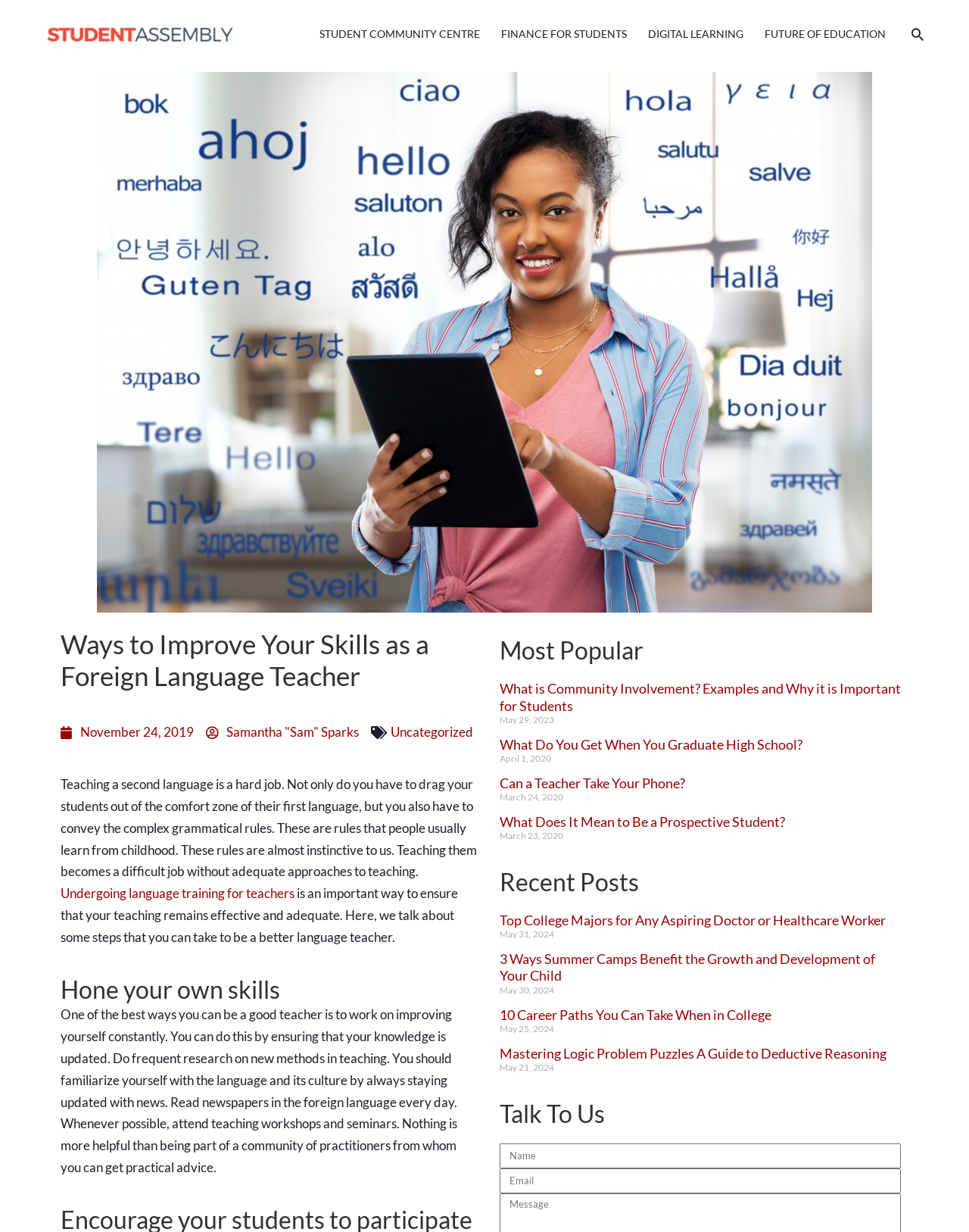Pinpoint the bounding box coordinates of the area that should be clicked to complete the following instruction: "Click on the 'STUDENT COMMUNITY CENTRE' link". The coordinates must be given as four float numbers between 0 and 1, i.e., [left, top, right, bottom].

[0.319, 0.01, 0.506, 0.045]